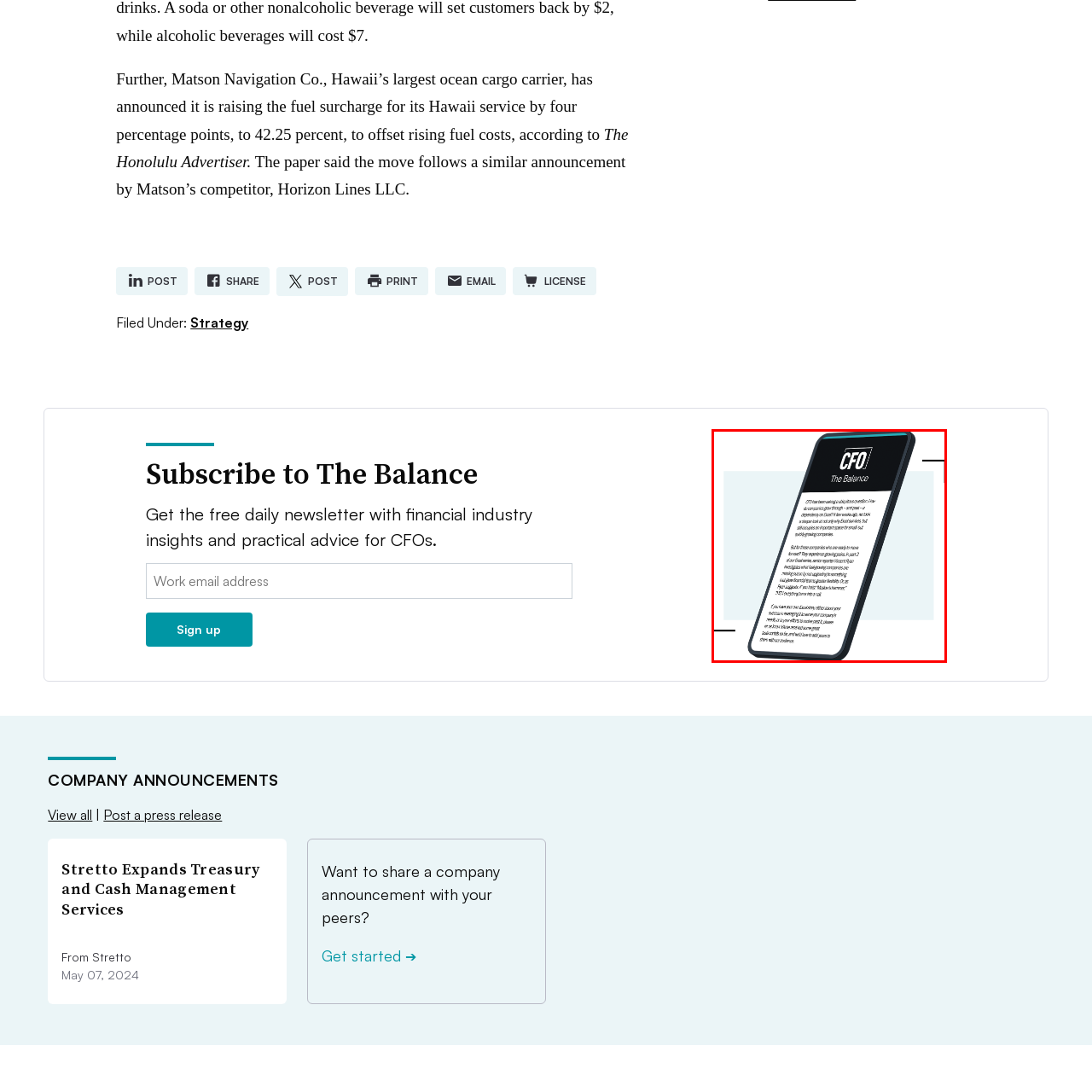What is the background color of the phone?
Analyze the highlighted section in the red bounding box of the image and respond to the question with a detailed explanation.

The background of the phone is a subtle light blue, which enhances the readability of the text and provides a clean aesthetic that aligns with professional standards.